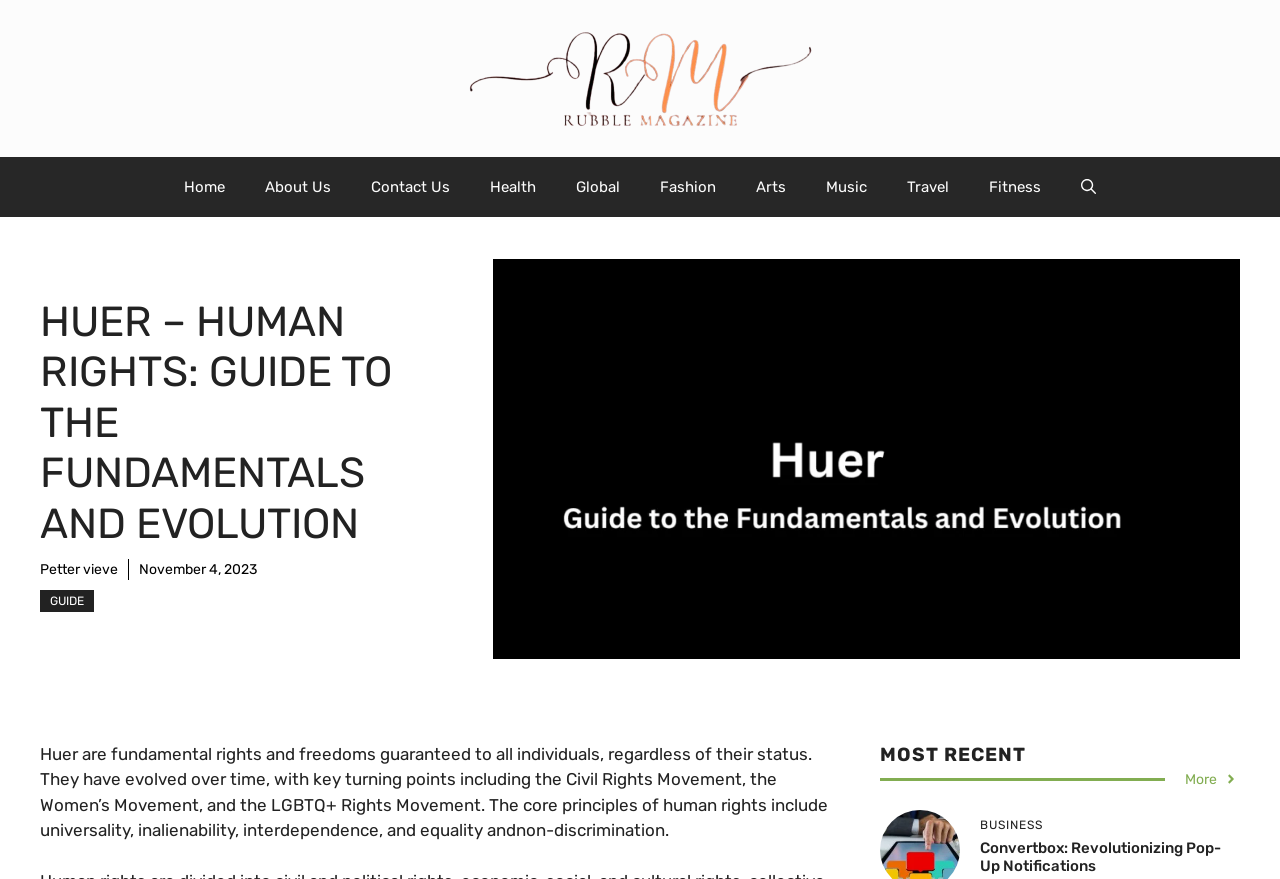Please determine the bounding box coordinates of the area that needs to be clicked to complete this task: 'learn about convertbox'. The coordinates must be four float numbers between 0 and 1, formatted as [left, top, right, bottom].

[0.766, 0.955, 0.969, 0.996]